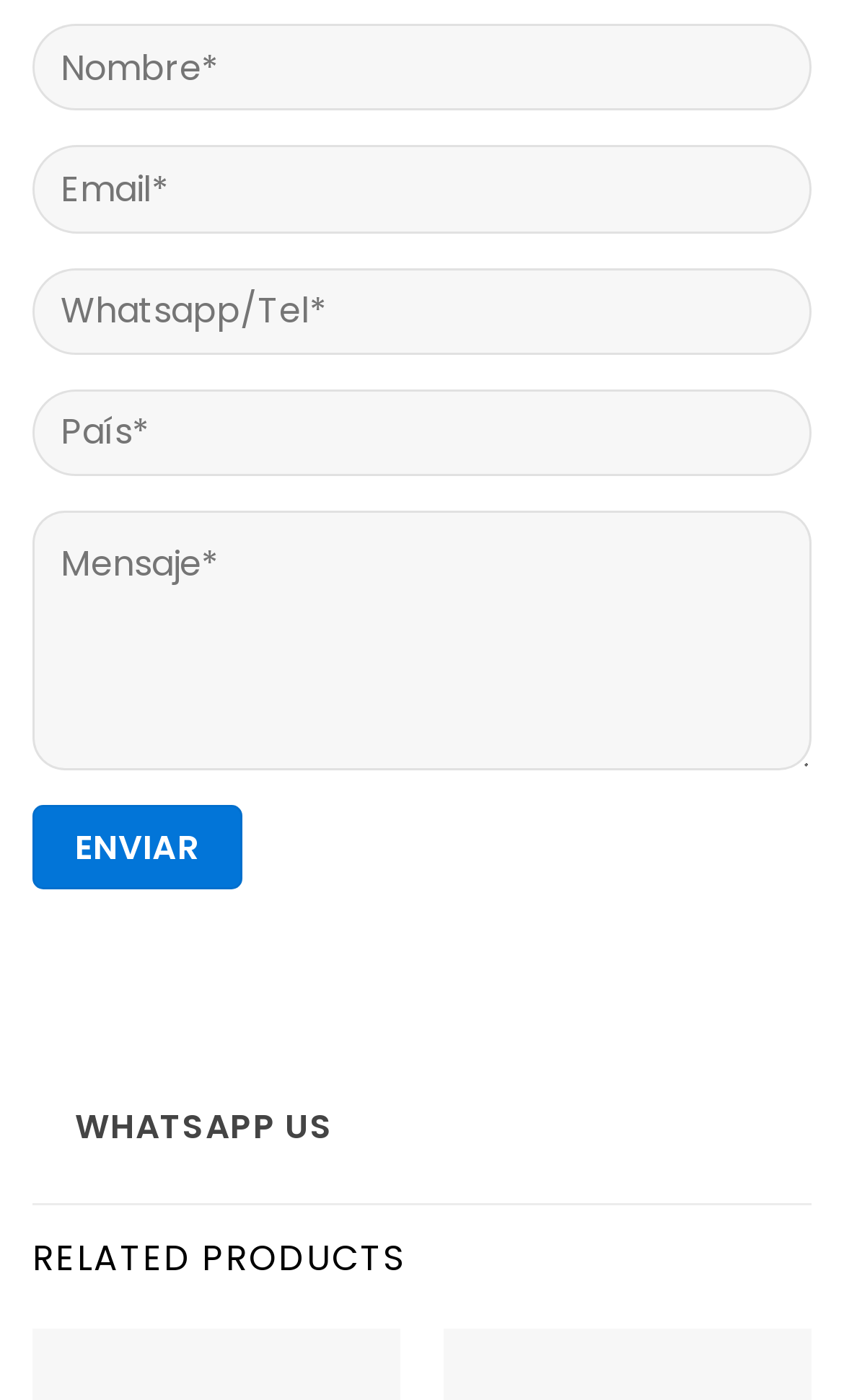What section is below the contact form?
Using the image, provide a concise answer in one word or a short phrase.

RELATED PRODUCTS